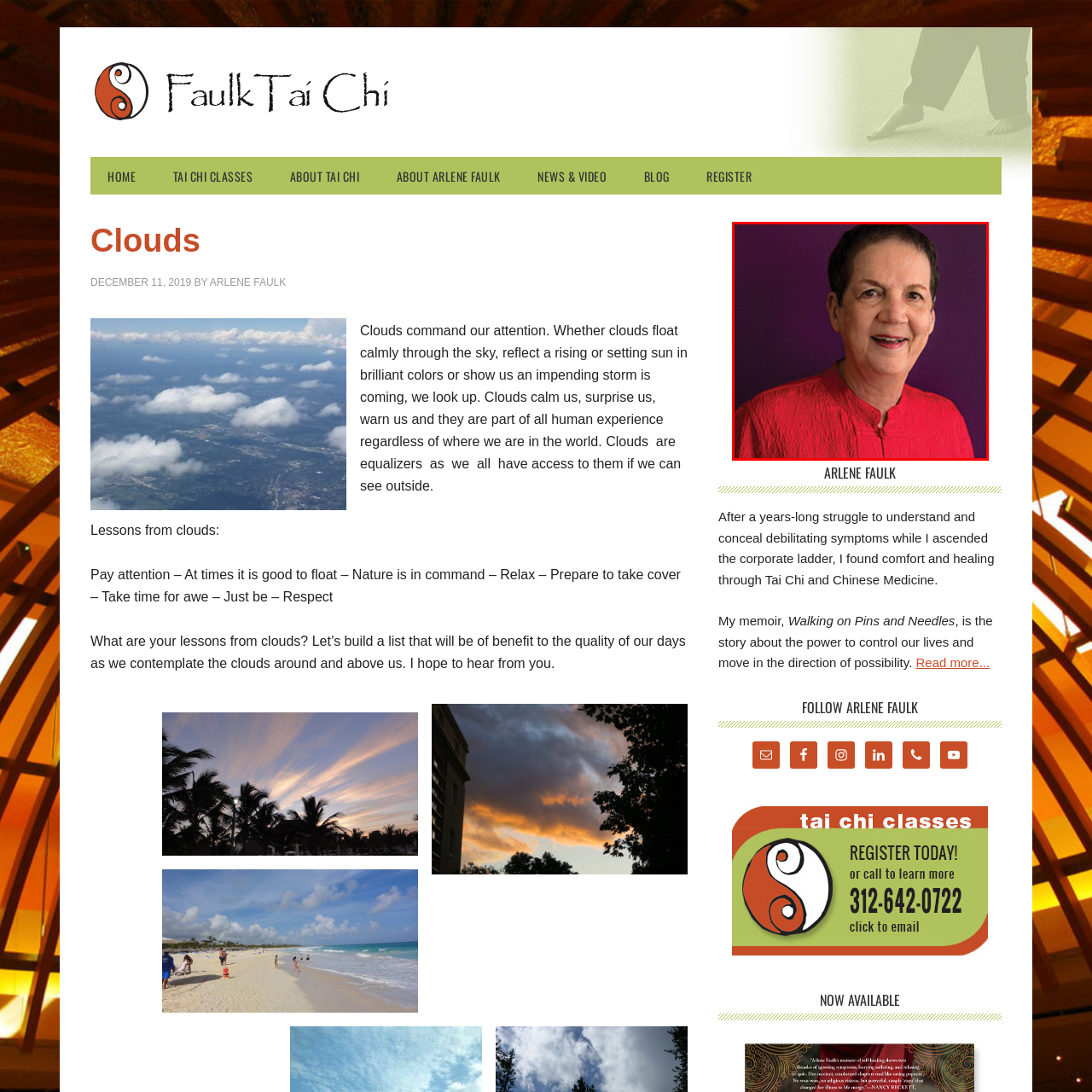Look at the image segment within the red box, What is the background color of the image? Give a brief response in one word or phrase.

Purple